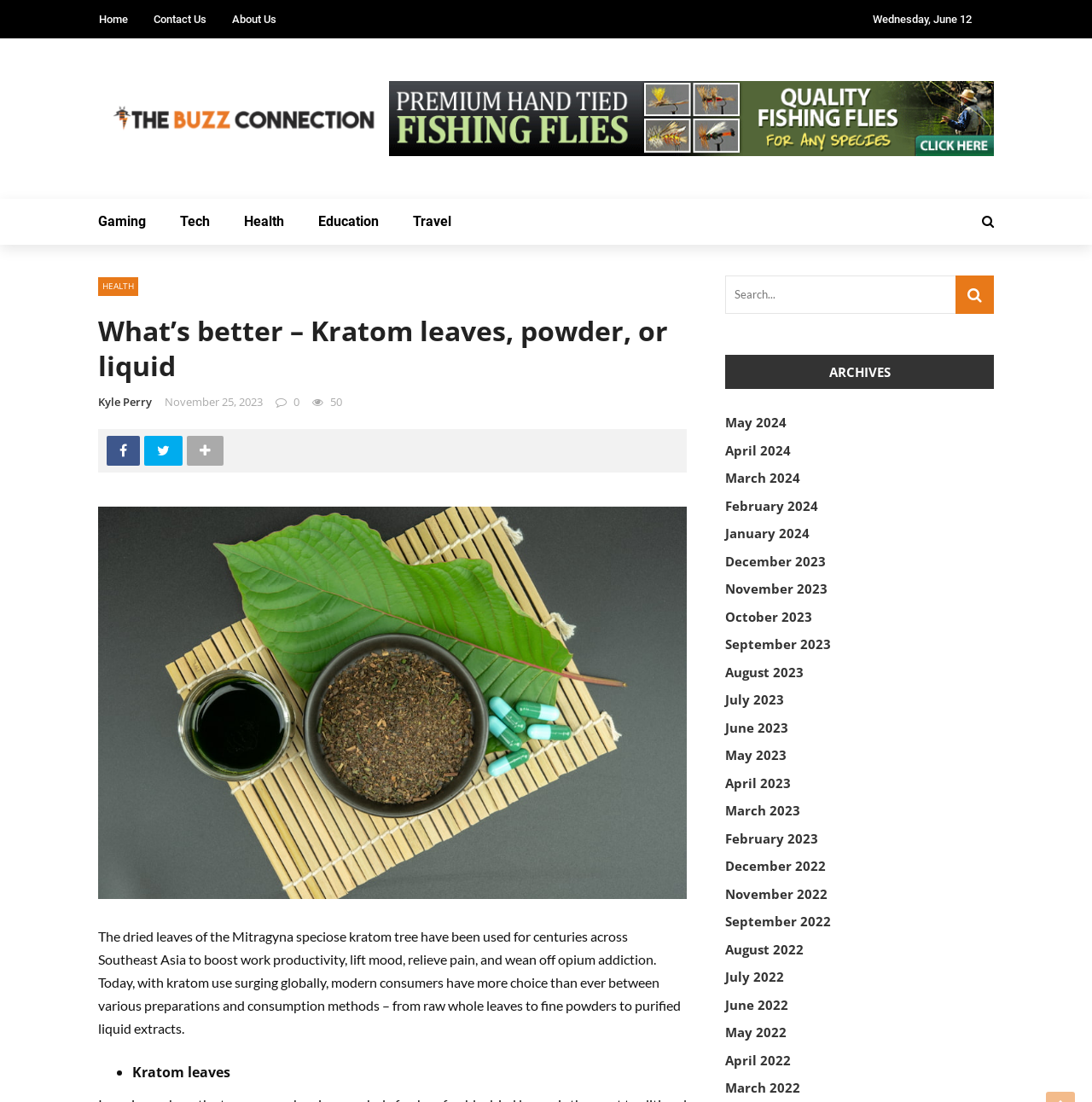What is the purpose of Kratom?
Answer the question in as much detail as possible.

Based on the webpage, Kratom has been used for centuries to boost work productivity, lift mood, relieve pain, and wean off opium addiction. This suggests that the purpose of Kratom is to provide these benefits to its users.